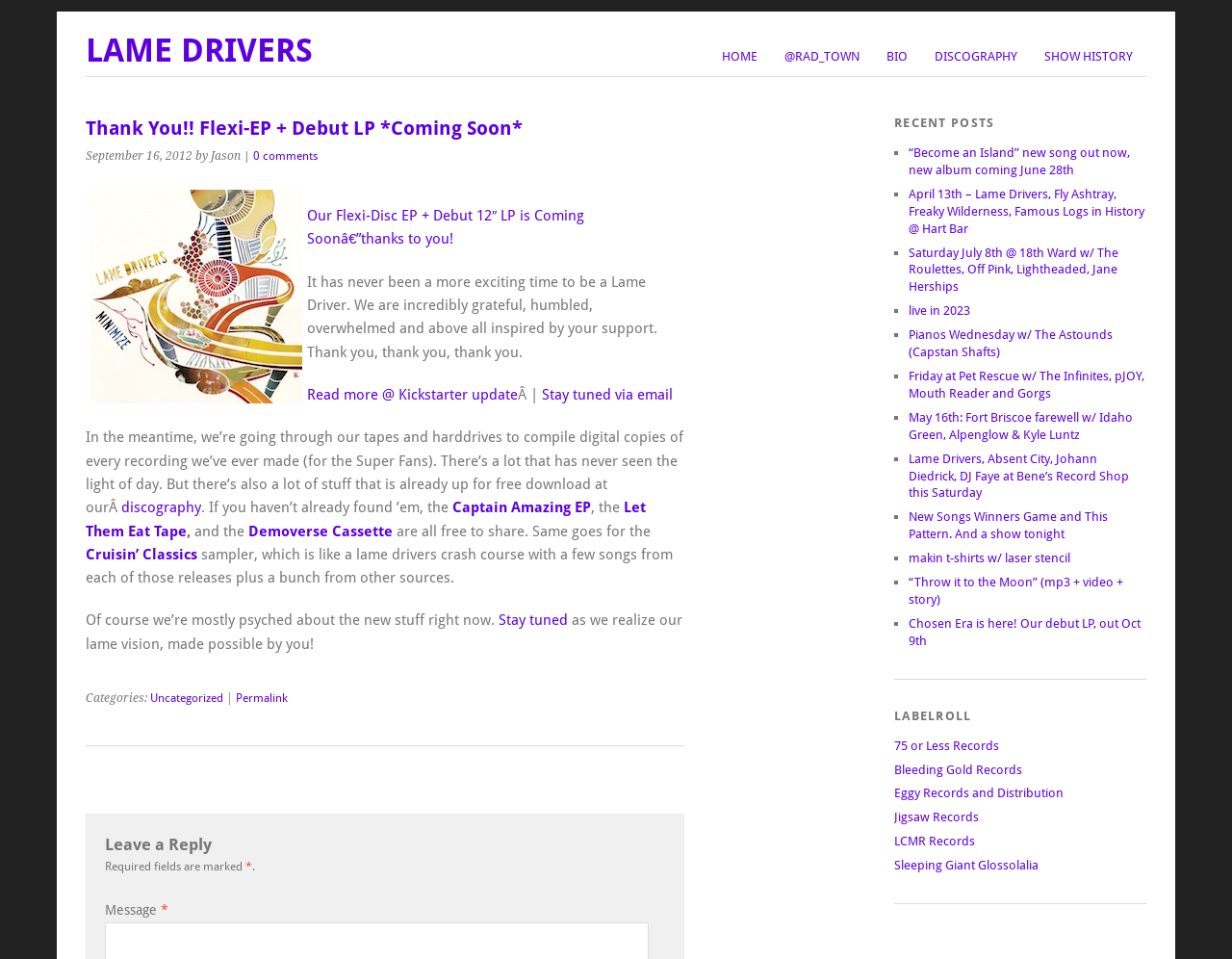Please give a succinct answer to the question in one word or phrase:
What is the name of the EP mentioned in the text?

Captain Amazing EP